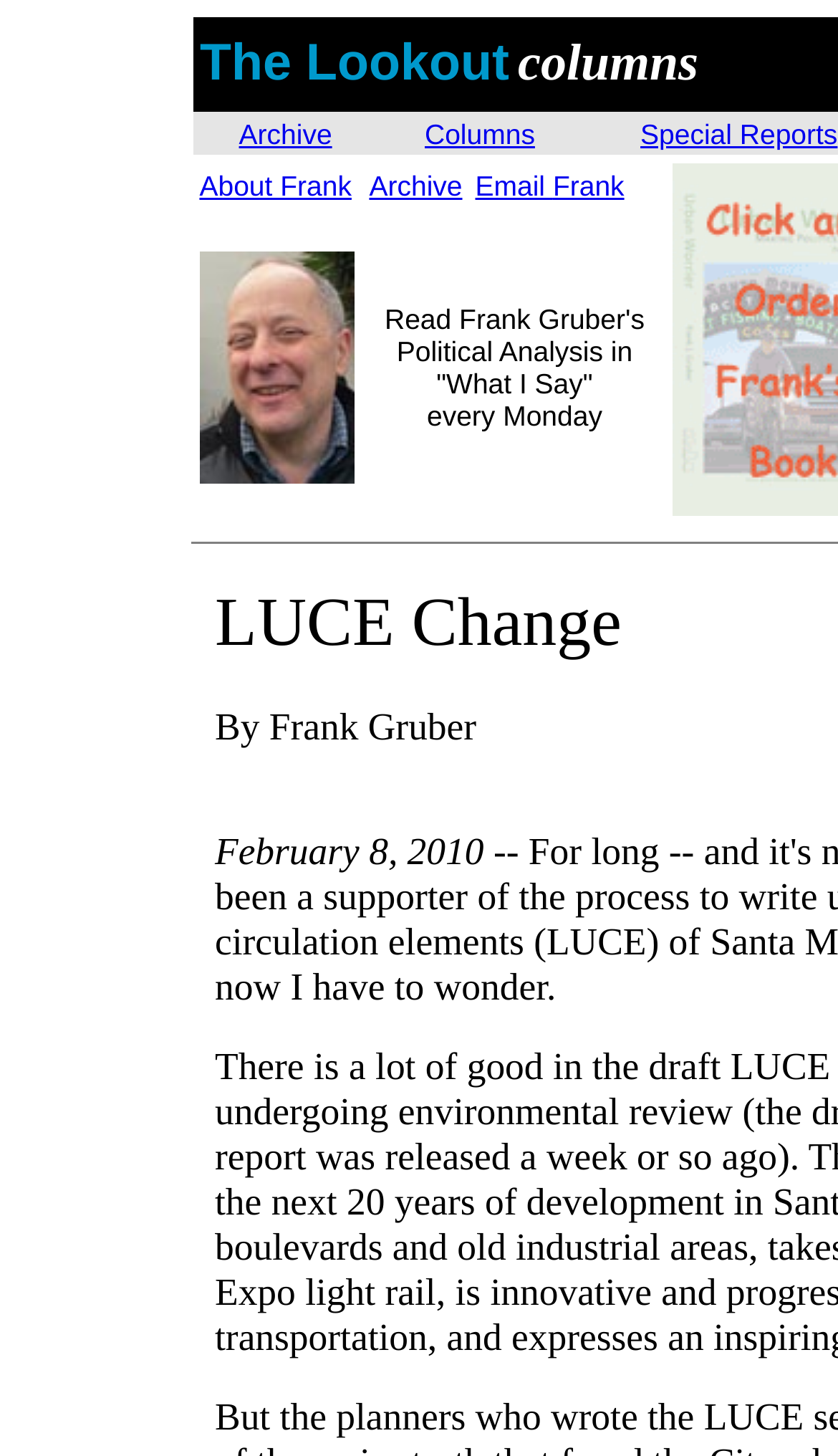Provide a short answer using a single word or phrase for the following question: 
How many links are in the Columns section?

3